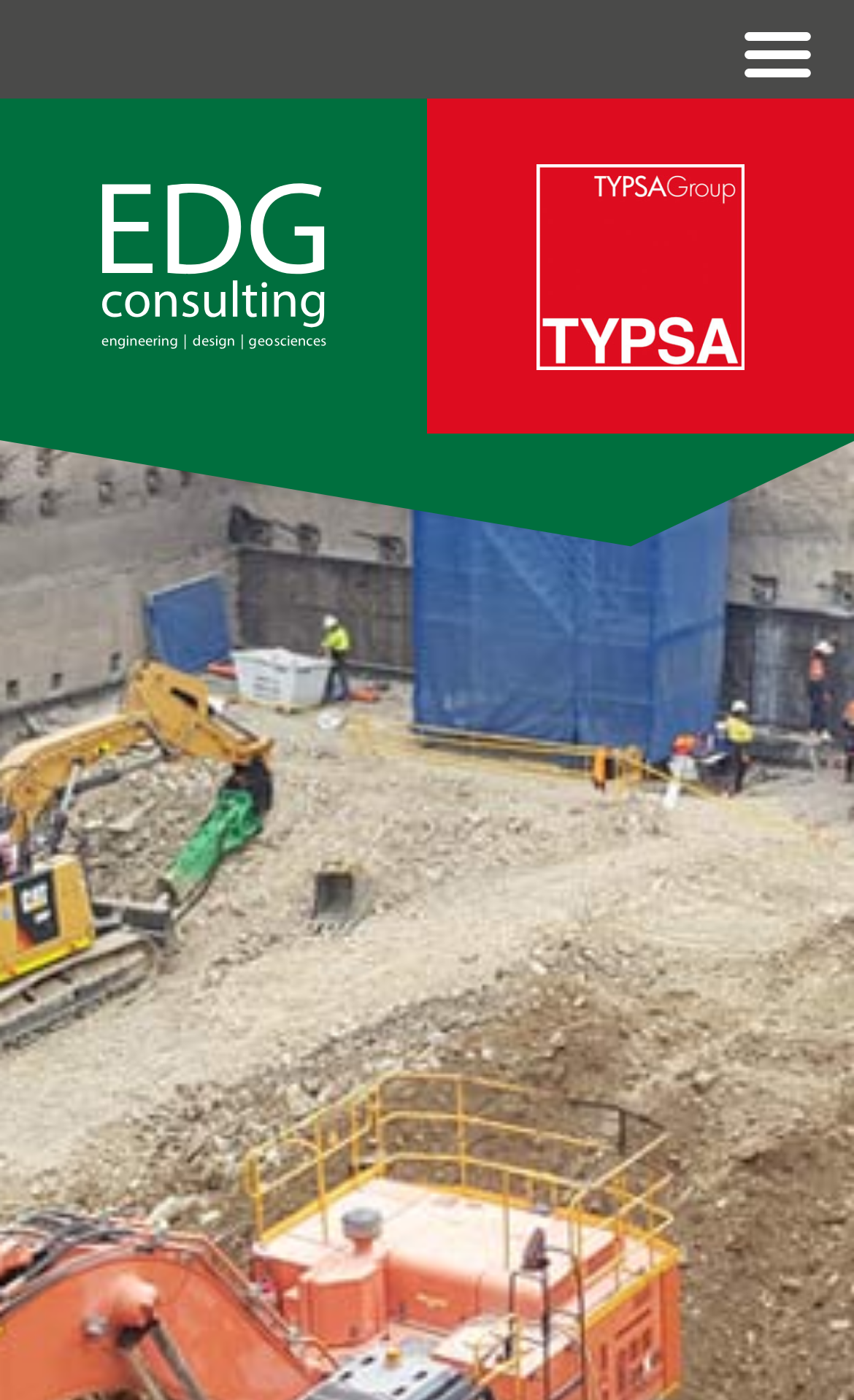Given the description "alt="EDG Consulting"", provide the bounding box coordinates of the corresponding UI element.

[0.0, 0.127, 0.5, 0.251]